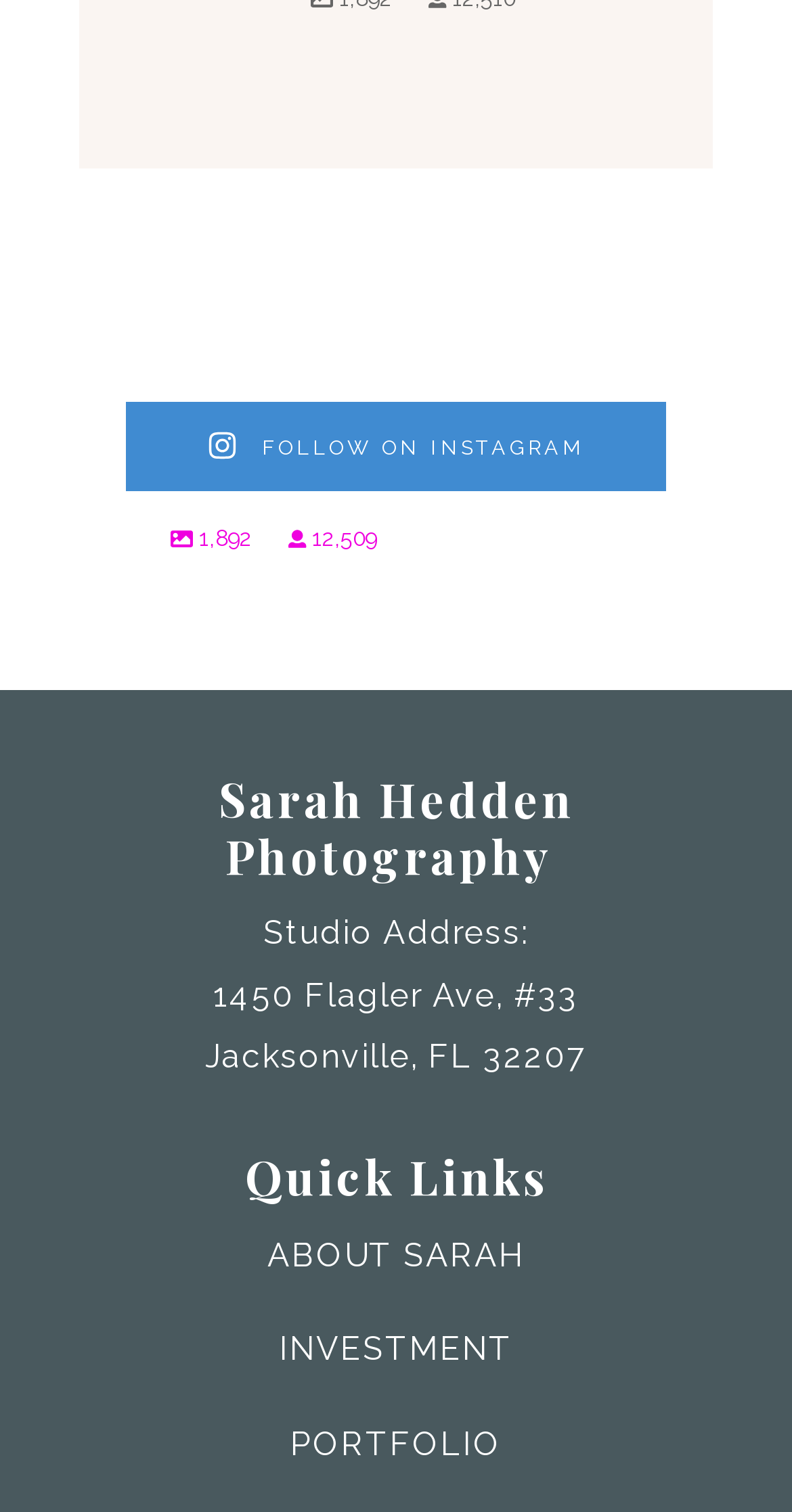Please identify the bounding box coordinates of the element that needs to be clicked to perform the following instruction: "Read about Mario + Rabbids: Sparks of Hope".

None